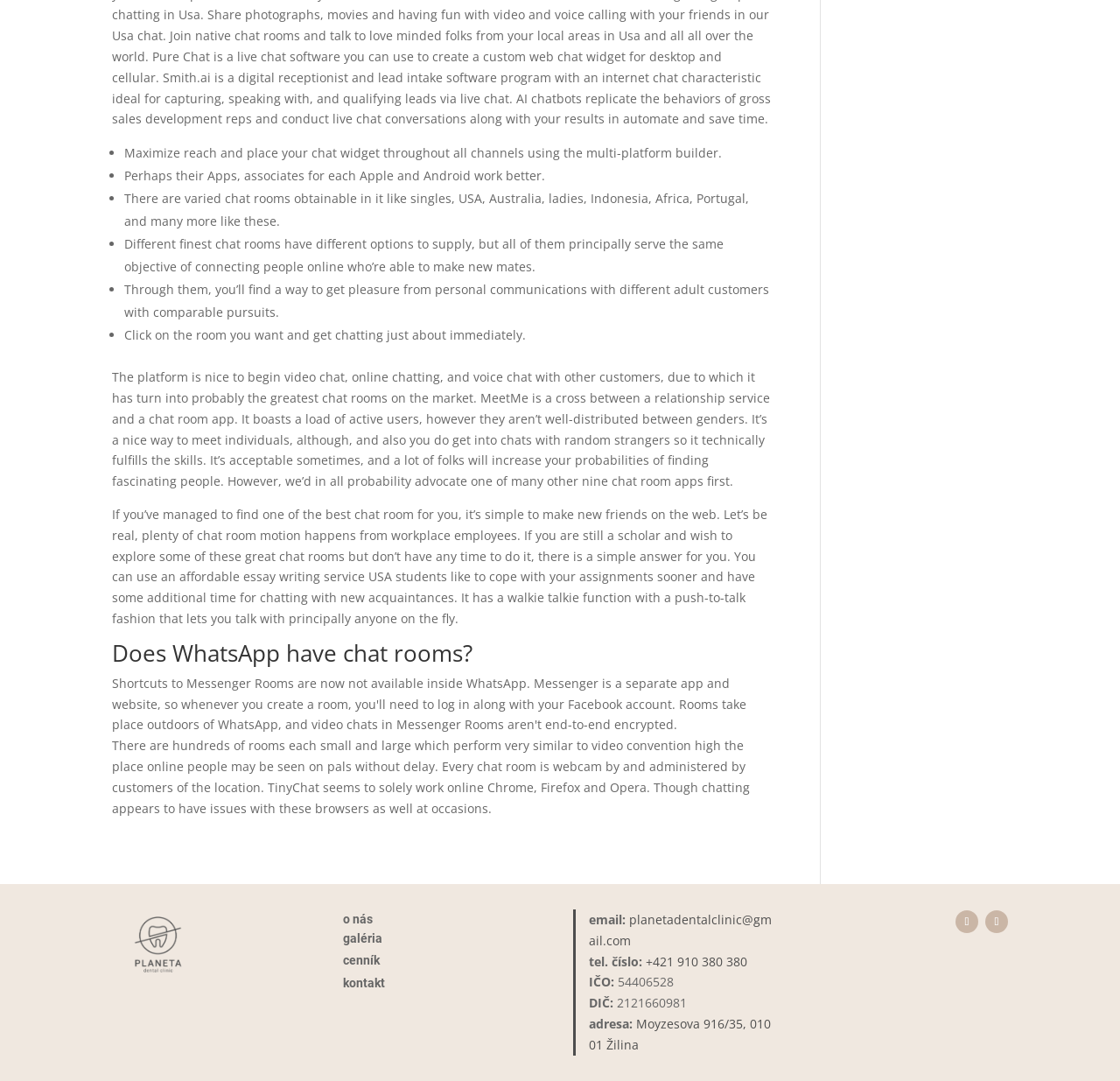Given the description of a UI element: "Moyzesova 916/35, 010 01 Žilina", identify the bounding box coordinates of the matching element in the webpage screenshot.

[0.526, 0.939, 0.689, 0.974]